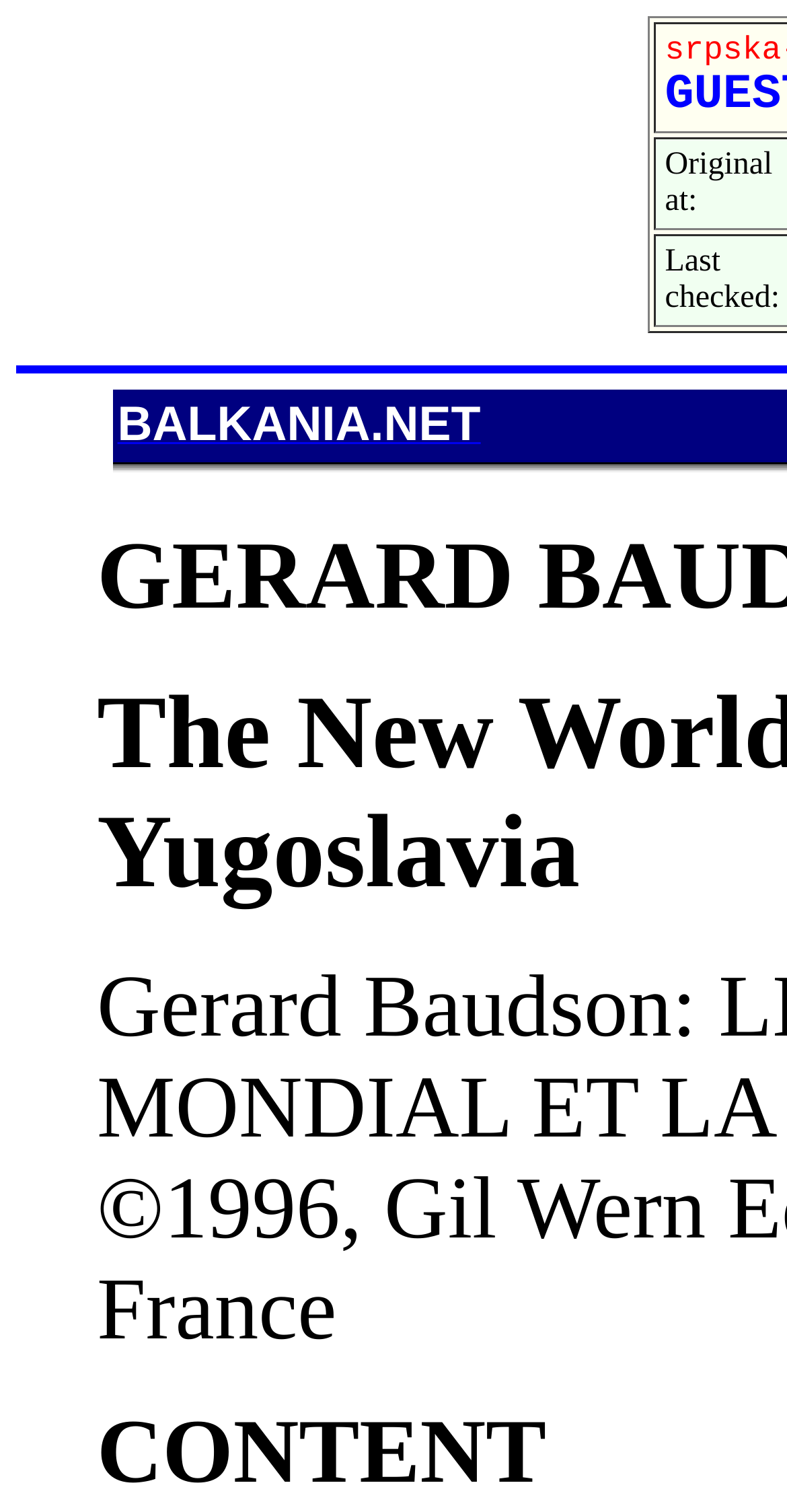What is the website's domain name?
Answer with a single word or phrase, using the screenshot for reference.

BALKANIA.NET